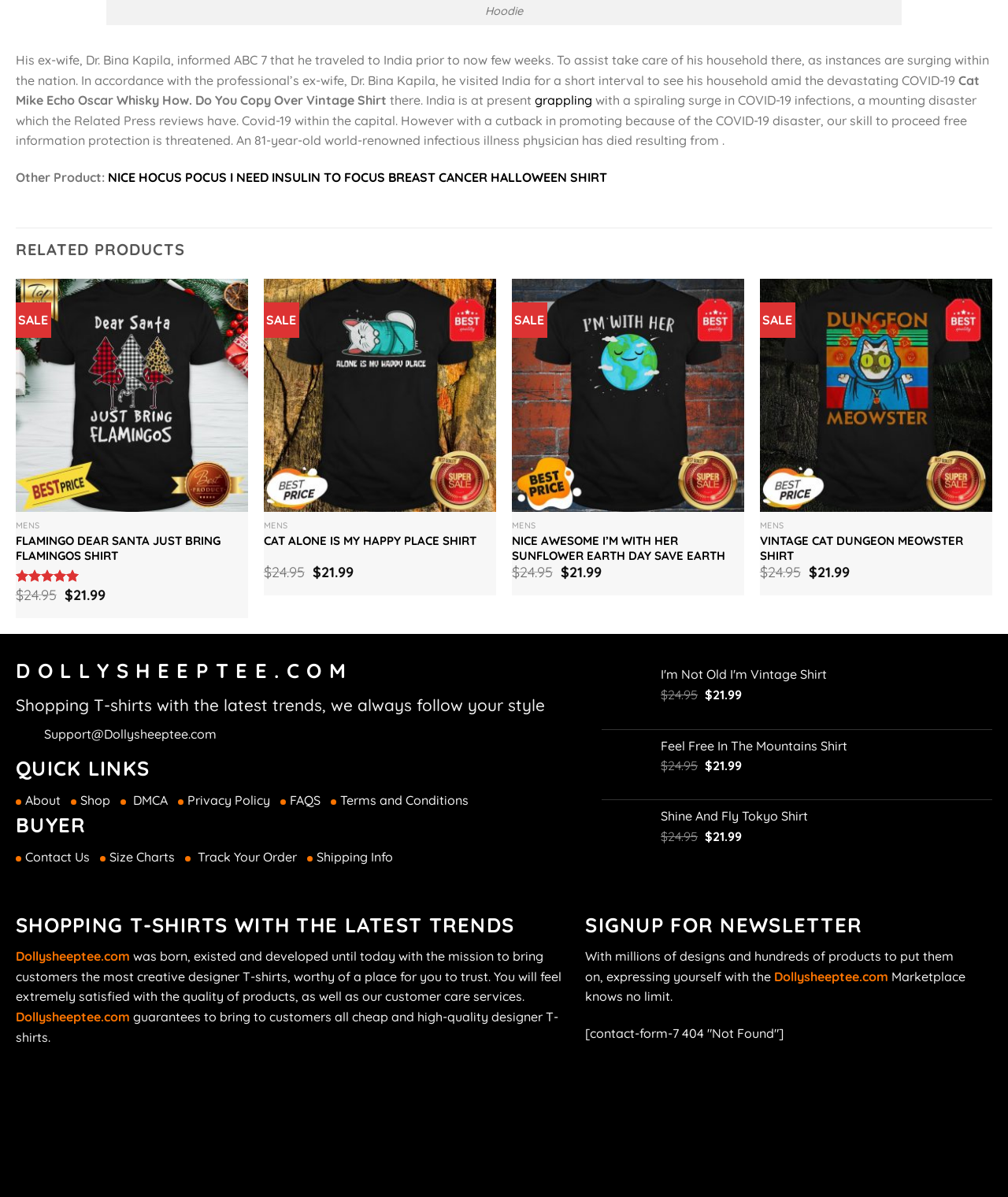Please find the bounding box coordinates of the clickable region needed to complete the following instruction: "Click on the 'Wishlist' button". The bounding box coordinates must consist of four float numbers between 0 and 1, i.e., [left, top, right, bottom].

[0.213, 0.24, 0.237, 0.26]